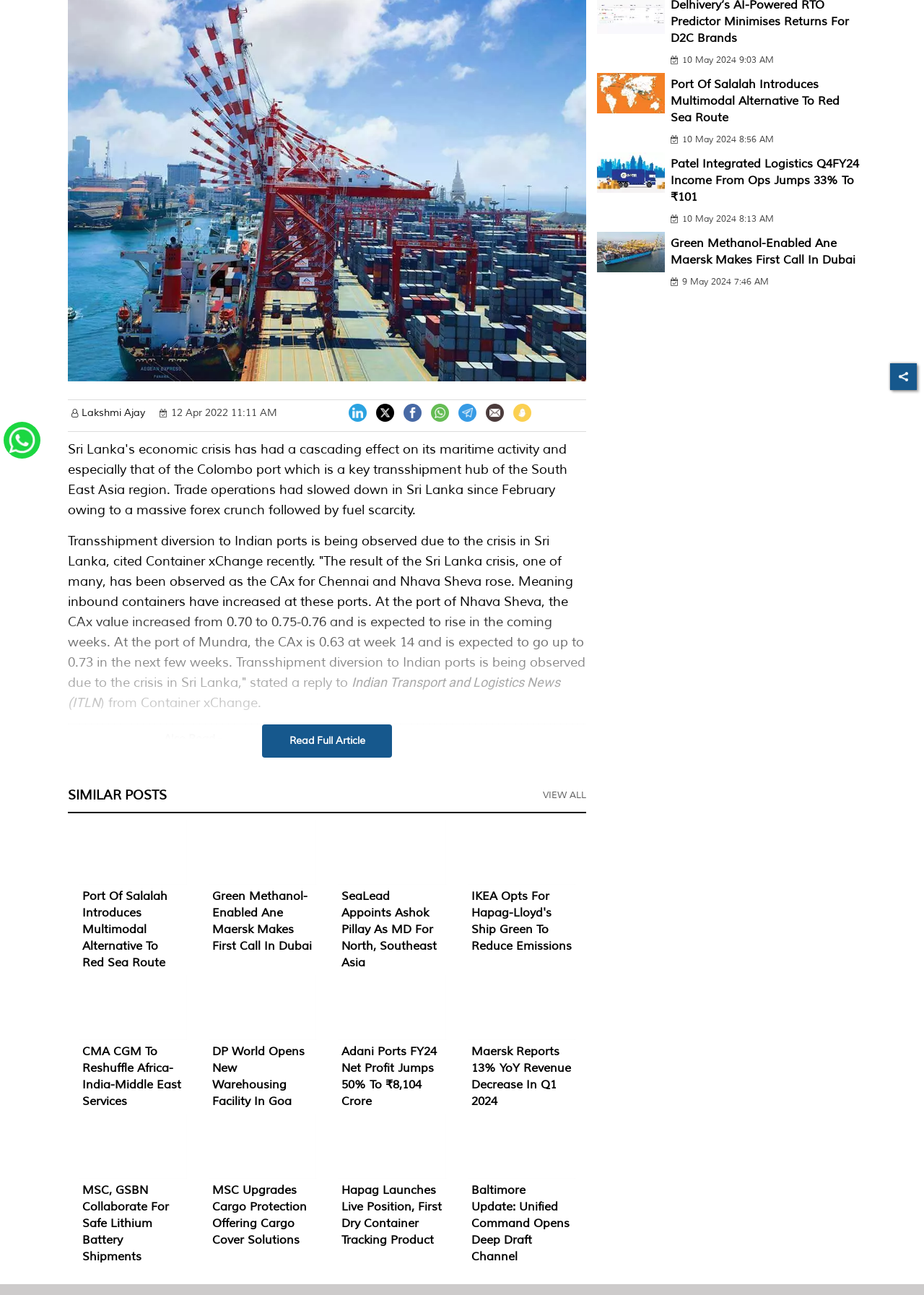Find the bounding box coordinates for the element described here: "Sri Lanka Ports Authority".

[0.372, 0.593, 0.506, 0.604]